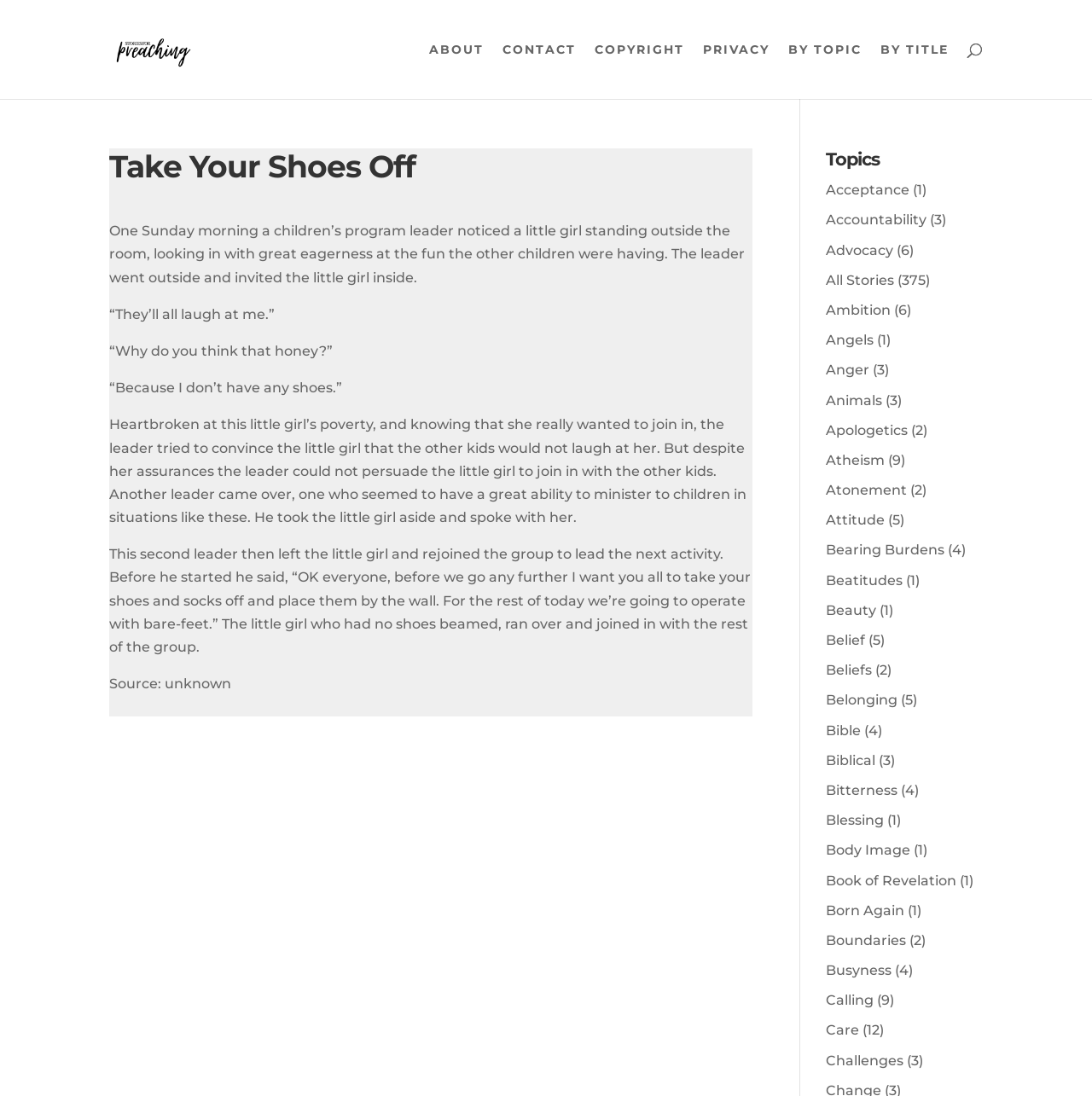With reference to the image, please provide a detailed answer to the following question: How many topics are listed on this webpage?

The 'Topics' section lists numerous topics, including Acceptance, Accountability, Advocacy, and many others, with over 30 topics in total.